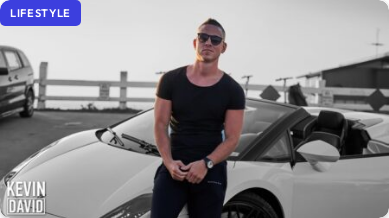Elaborate on the image by describing it in detail.

In a stylish and vibrant lifestyle shot, Kevin David poses confidently beside a sleek white convertible sports car. Dressed in a fitted black t-shirt that emphasizes his athletic build, he sports dark sunglasses, adding to the aura of cool sophistication. The background features a picturesque coastal setting with a scenic view, suggesting a moment of leisure and luxury. A contemporary banner in the upper left corner boldly displays the word "LIFESTYLE," setting the theme for the image. This captivating scene embodies a blend of style, ambition, and the high-energy lifestyle that Kevin David represents.